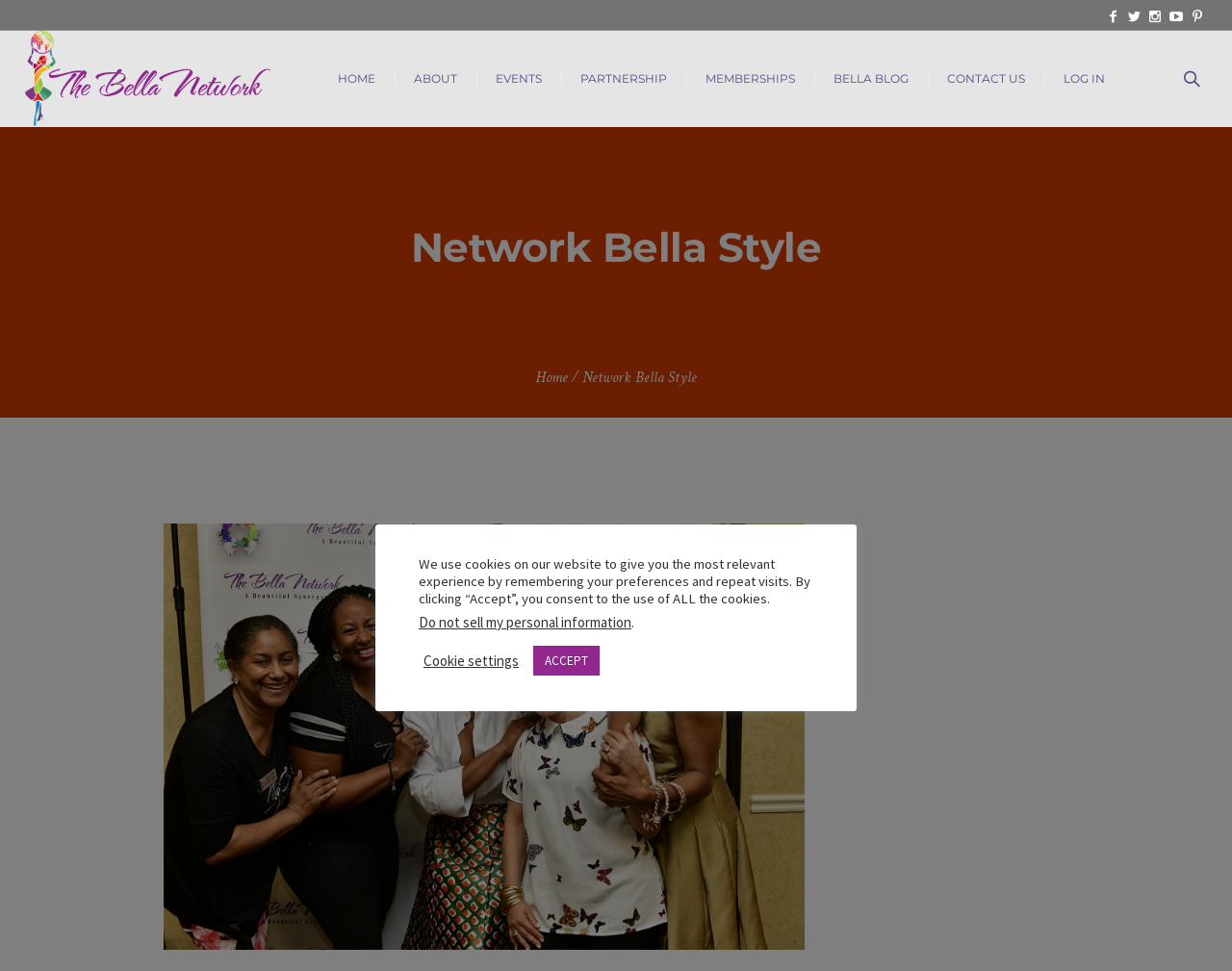How many social media links are at the top right corner?
Provide a detailed answer to the question using information from the image.

There are five social media links located at the top right corner of the webpage, with bounding boxes of [0.897, 0.009, 0.91, 0.024], [0.914, 0.009, 0.927, 0.024], [0.932, 0.009, 0.944, 0.024], [0.949, 0.009, 0.961, 0.024], and [0.966, 0.009, 0.978, 0.024]. These links are represented by icons.